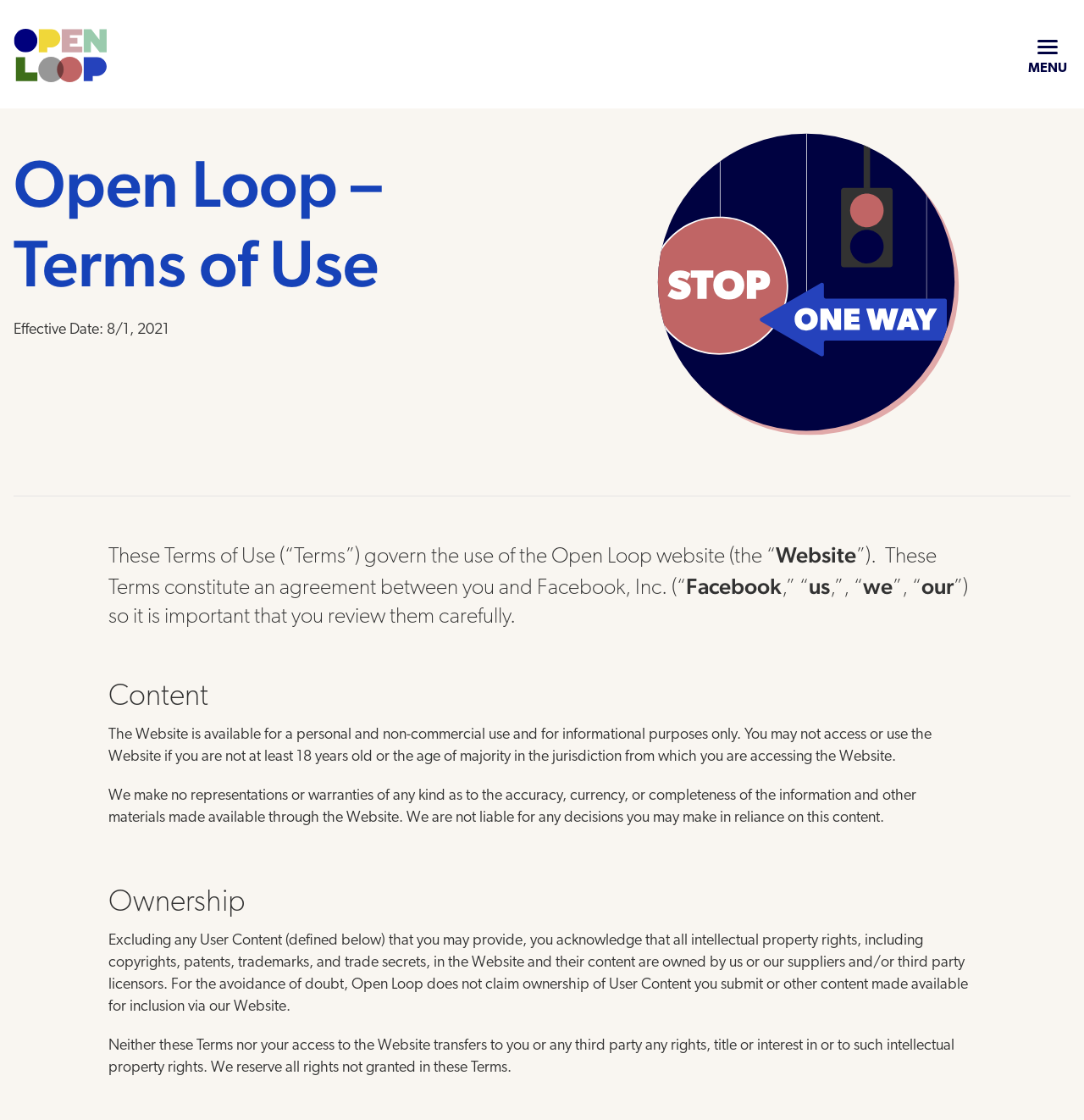What is the effective date of the Terms of Use?
Based on the screenshot, provide a one-word or short-phrase response.

8/1, 2021